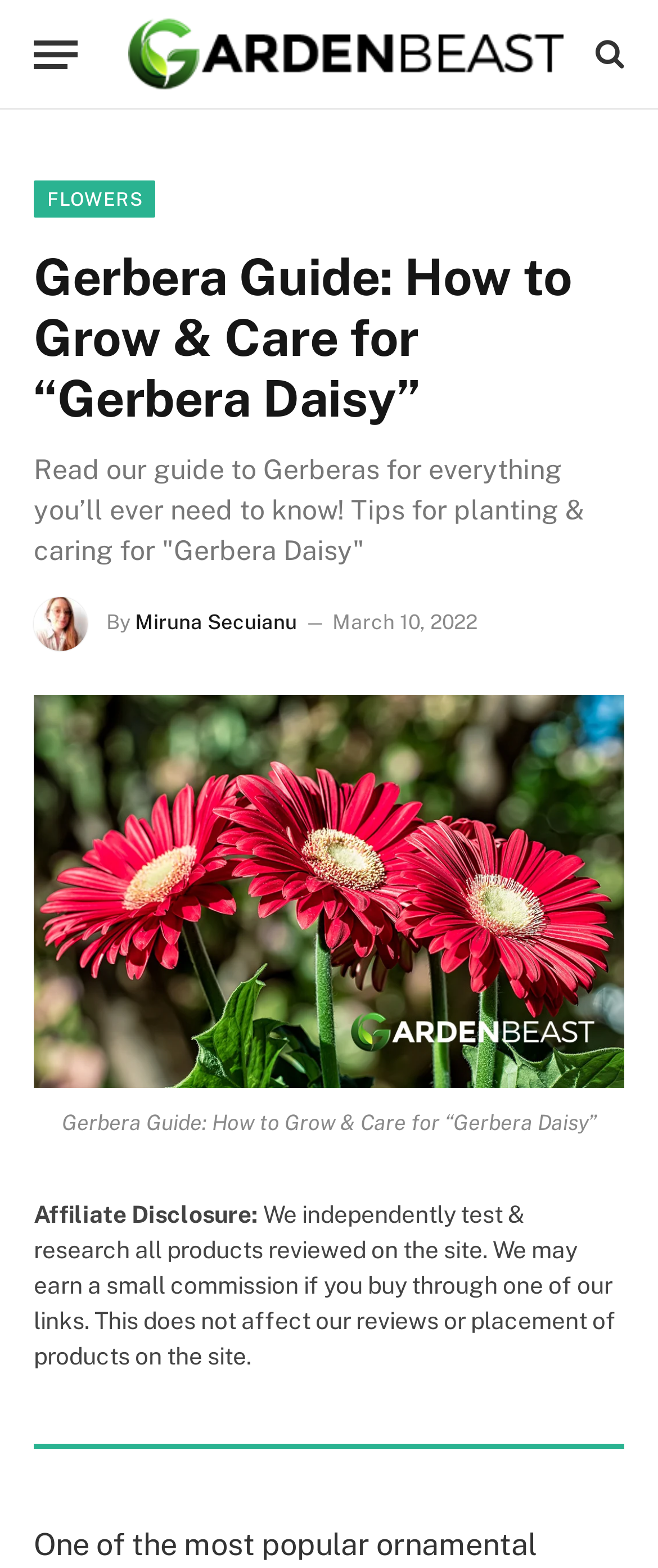Can you find and generate the webpage's heading?

Gerbera Guide: How to Grow & Care for “Gerbera Daisy”